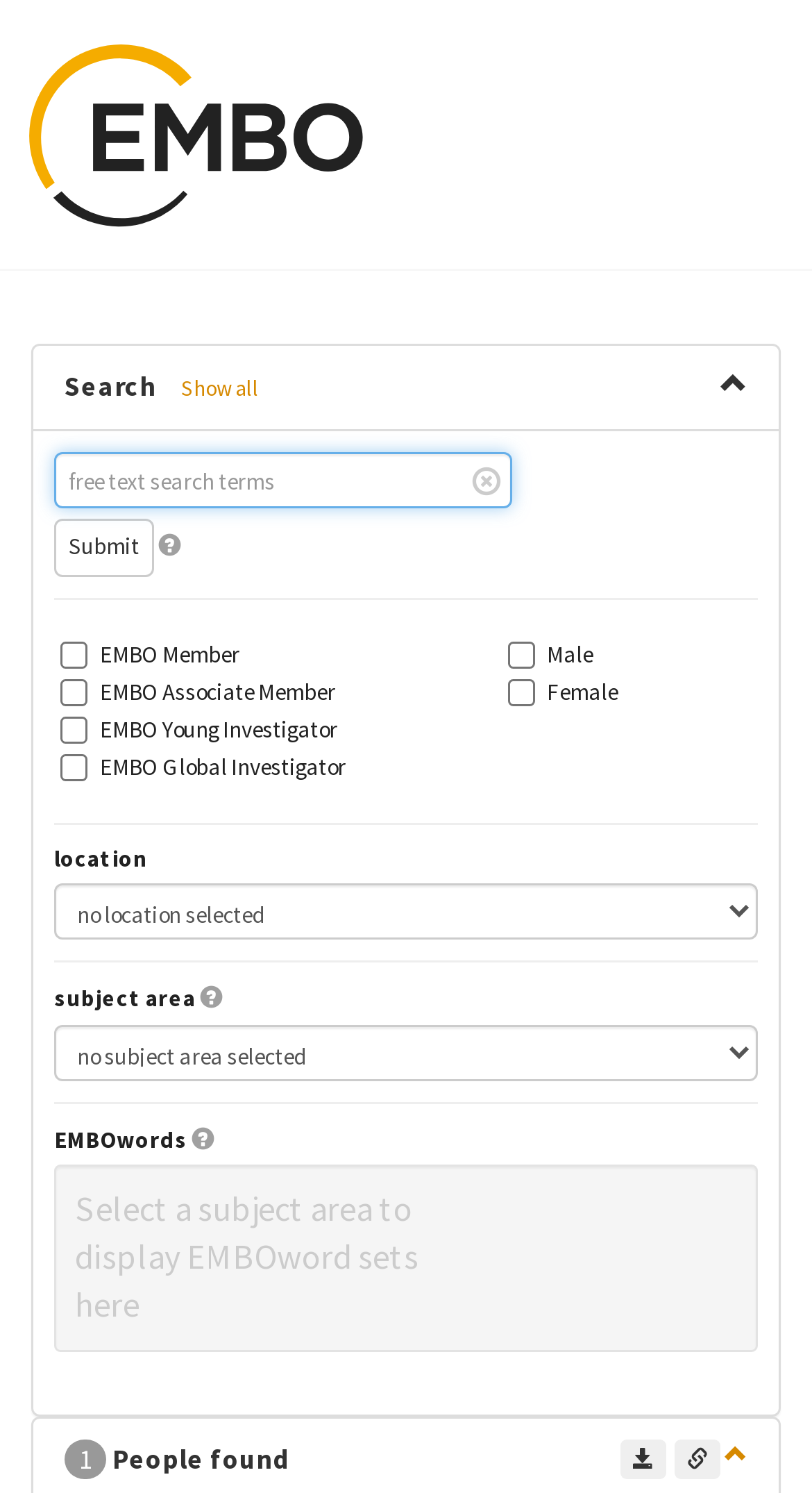Find the bounding box coordinates for the area that must be clicked to perform this action: "Download the result set as a csv file".

[0.764, 0.963, 0.821, 0.99]